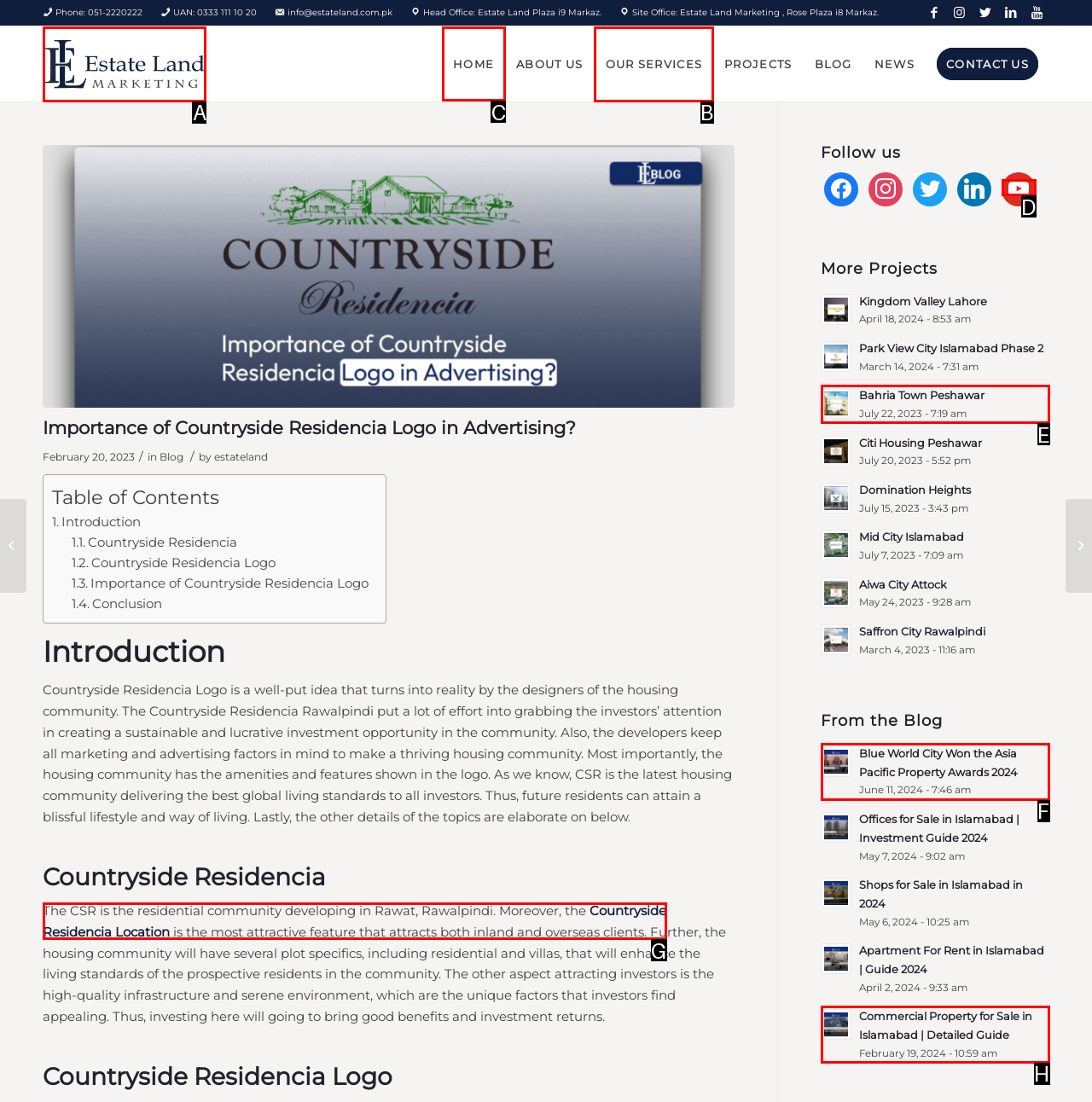Indicate which HTML element you need to click to complete the task: Click on the 'HOME' link. Provide the letter of the selected option directly.

C